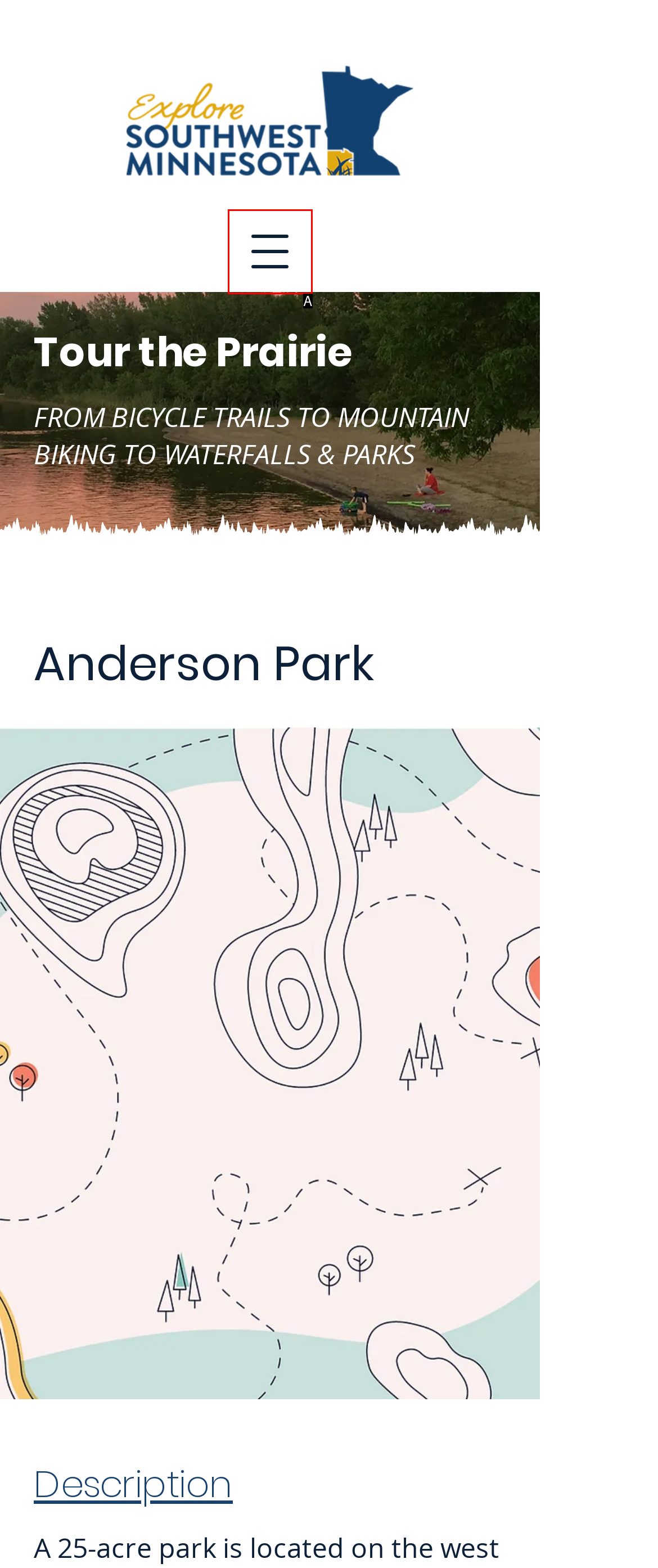Select the HTML element that corresponds to the description: aria-label="Open navigation menu". Reply with the letter of the correct option.

A